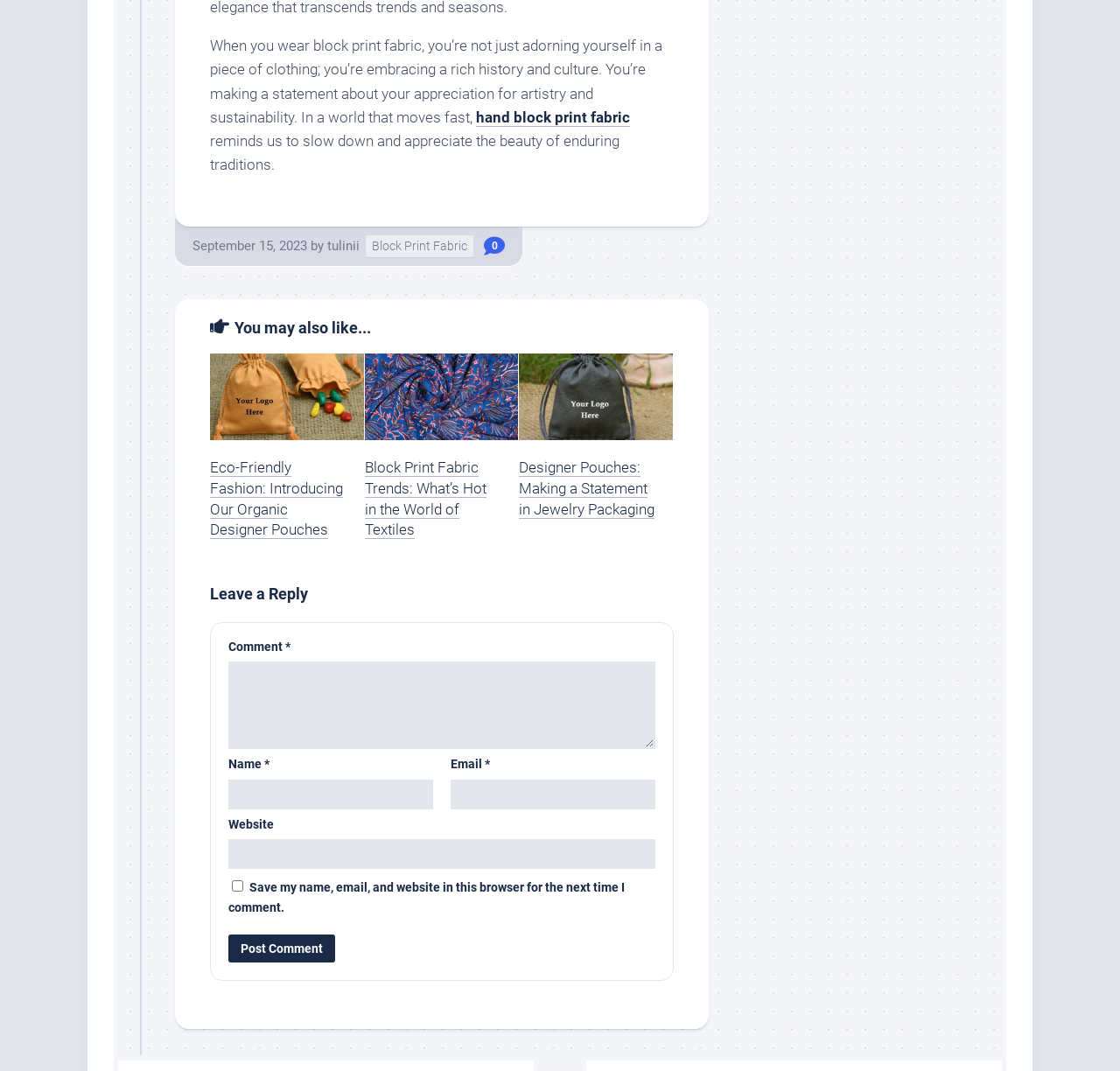Please answer the following question using a single word or phrase: 
What is the author of the article?

tulinii